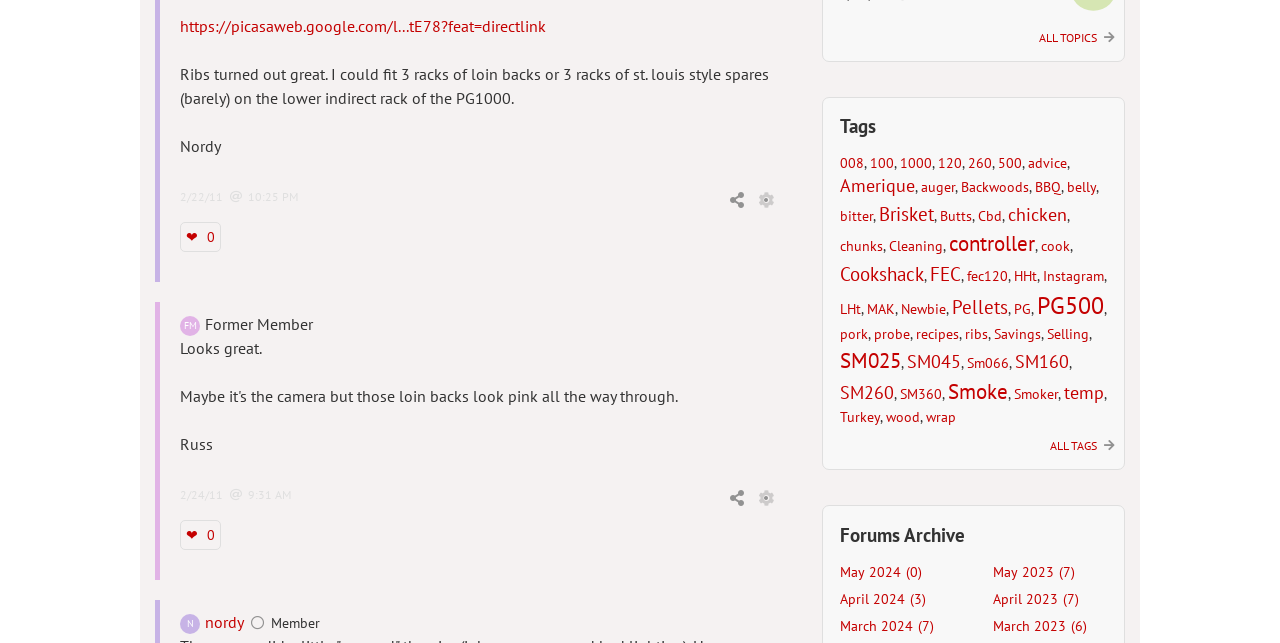Please determine the bounding box coordinates for the element that should be clicked to follow these instructions: "Share the post".

[0.568, 0.296, 0.583, 0.327]